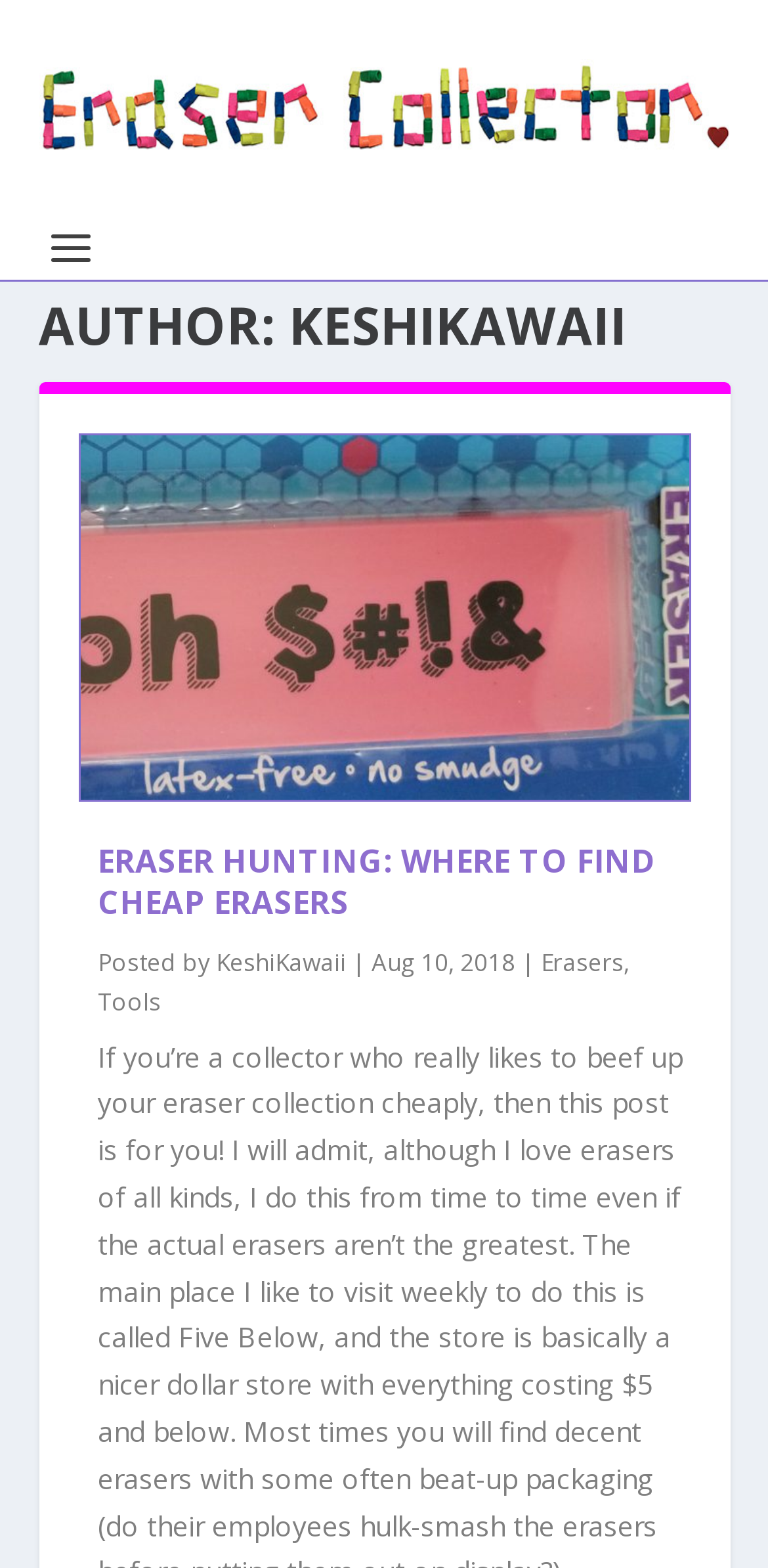What is the date of the article?
Answer the question with a detailed and thorough explanation.

I found the date of the article by looking at the text 'Aug 10, 2018' which is located near the author's name and the category links.